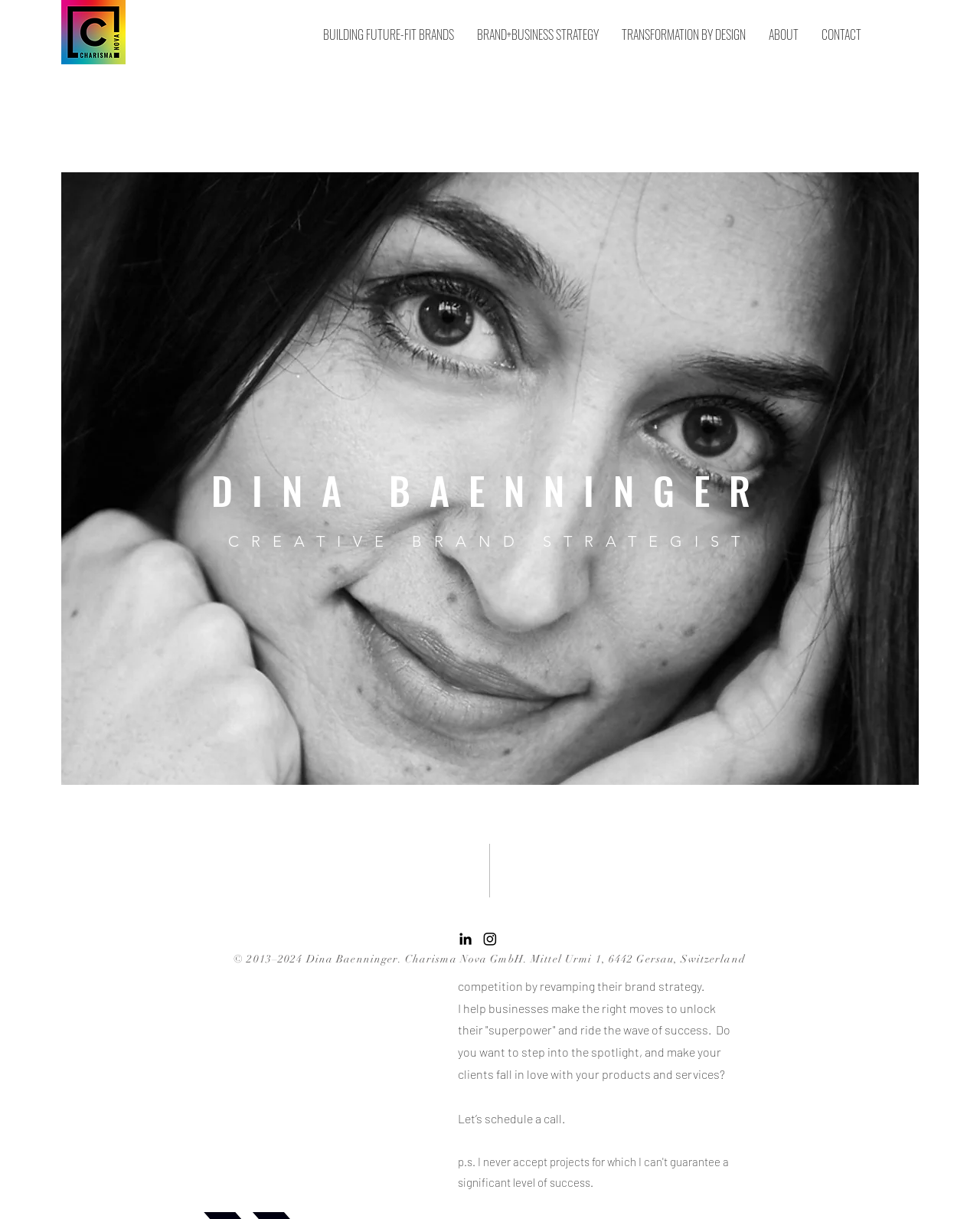Please determine and provide the text content of the webpage's heading.

CREATIVE BRAND STRATEGIST